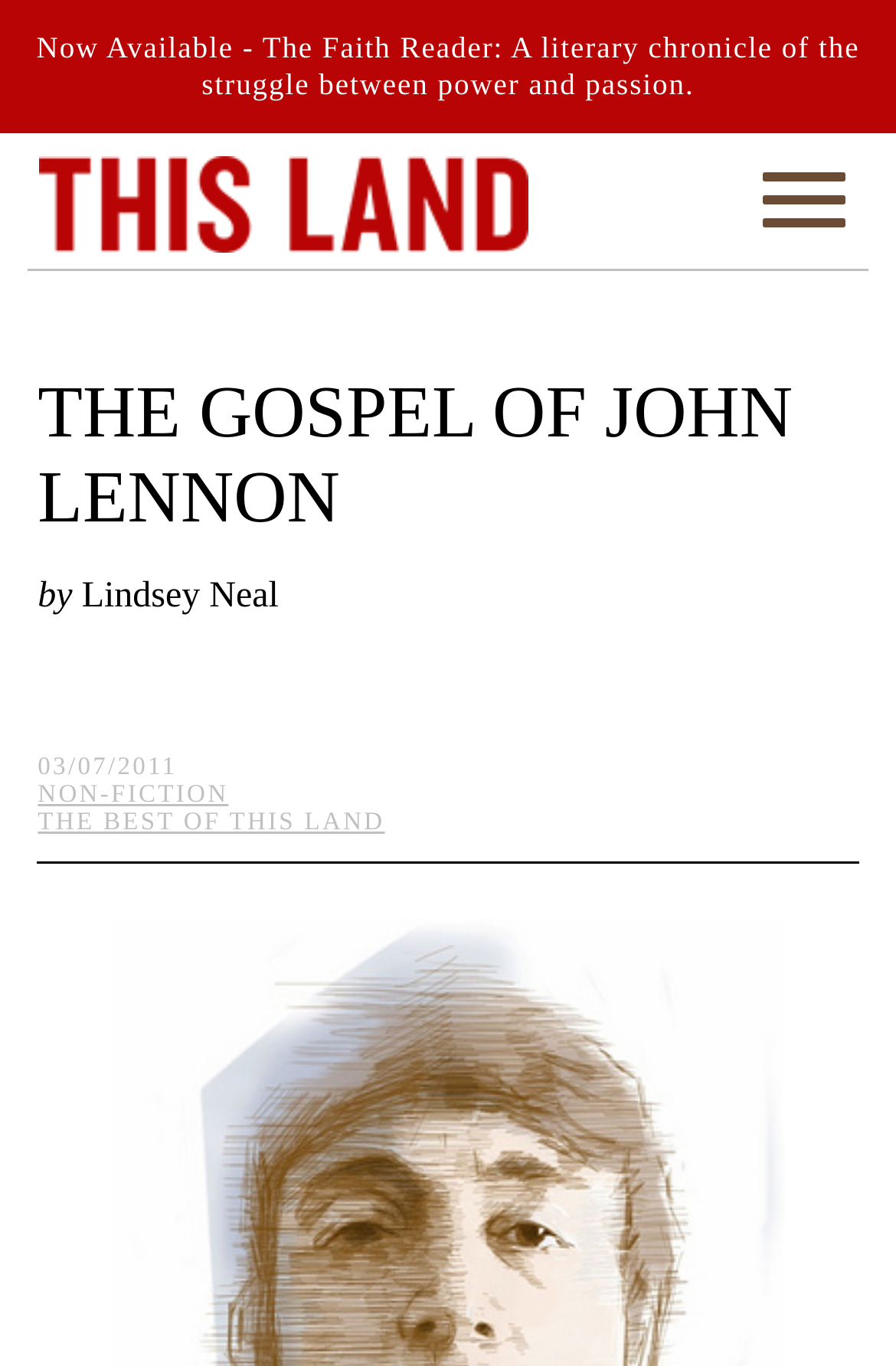Can you extract the headline from the webpage for me?

THE GOSPEL OF JOHN LENNON